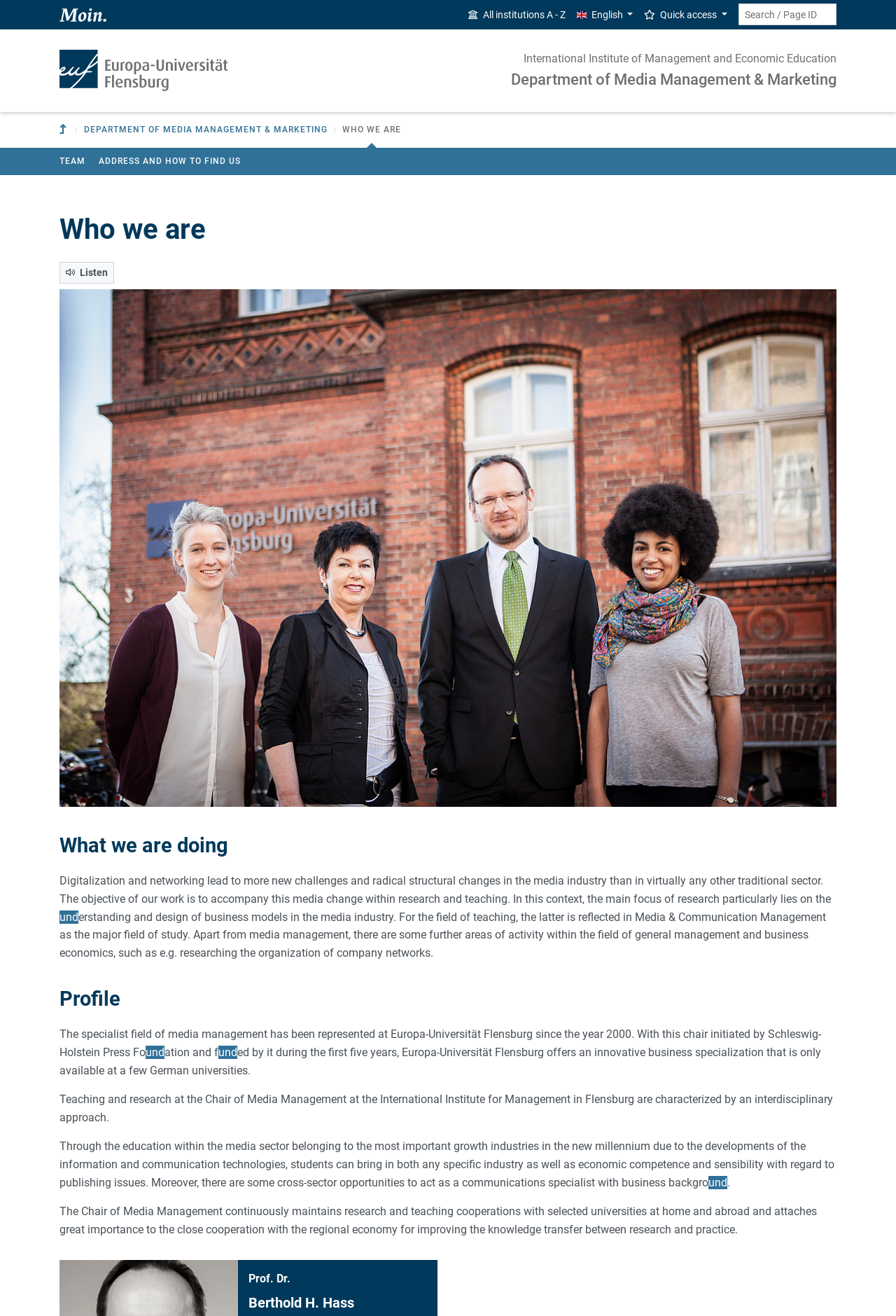Please provide a detailed answer to the question below based on the screenshot: 
Who is the professor mentioned on the page?

I found the answer by looking at the text element at the bottom of the page, which has the text 'Prof. Dr.'. This is likely the title and prefix of a professor's name.